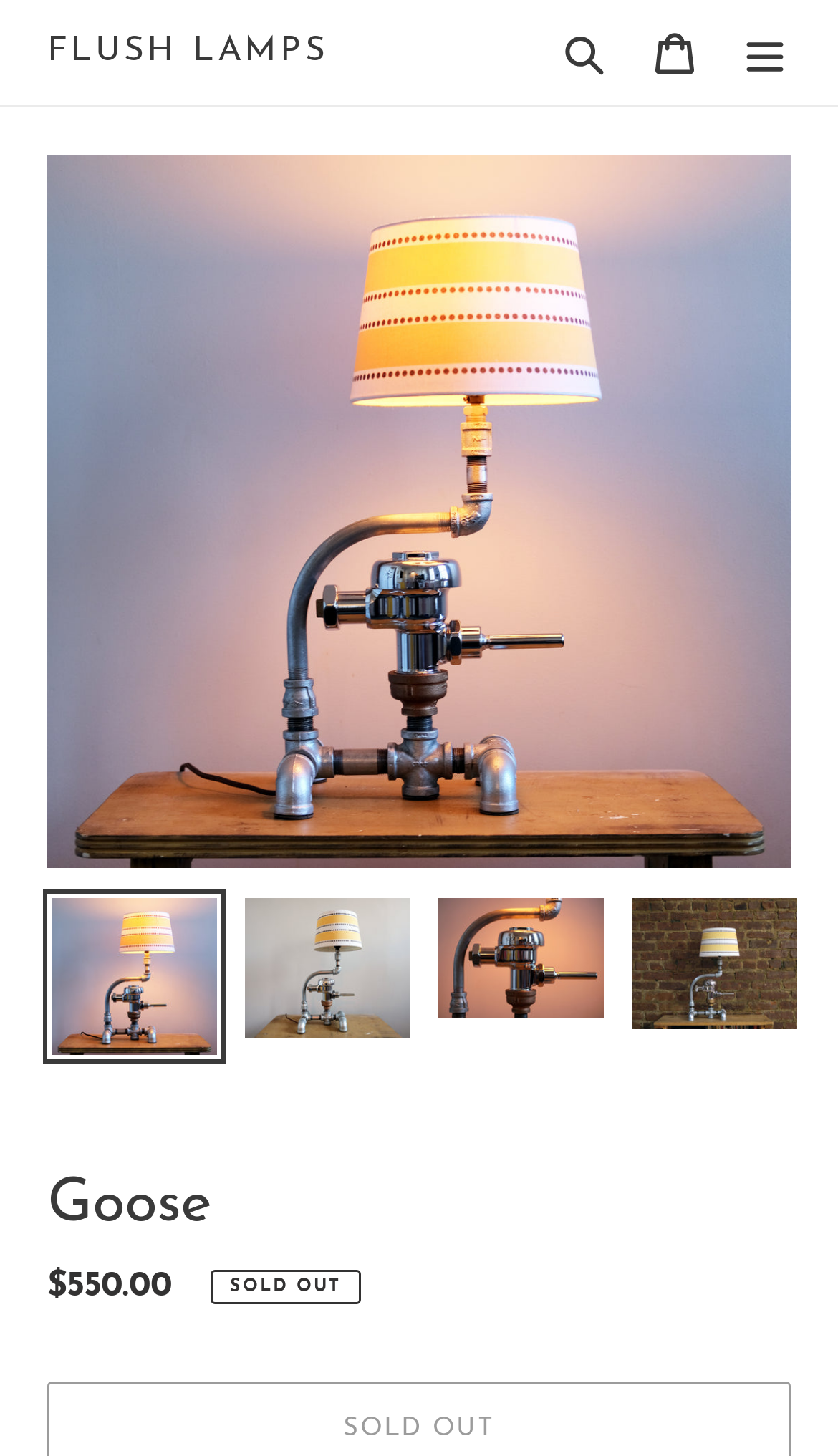Identify the bounding box coordinates of the element that should be clicked to fulfill this task: "Go to Flush Lamps page". The coordinates should be provided as four float numbers between 0 and 1, i.e., [left, top, right, bottom].

[0.056, 0.022, 0.391, 0.05]